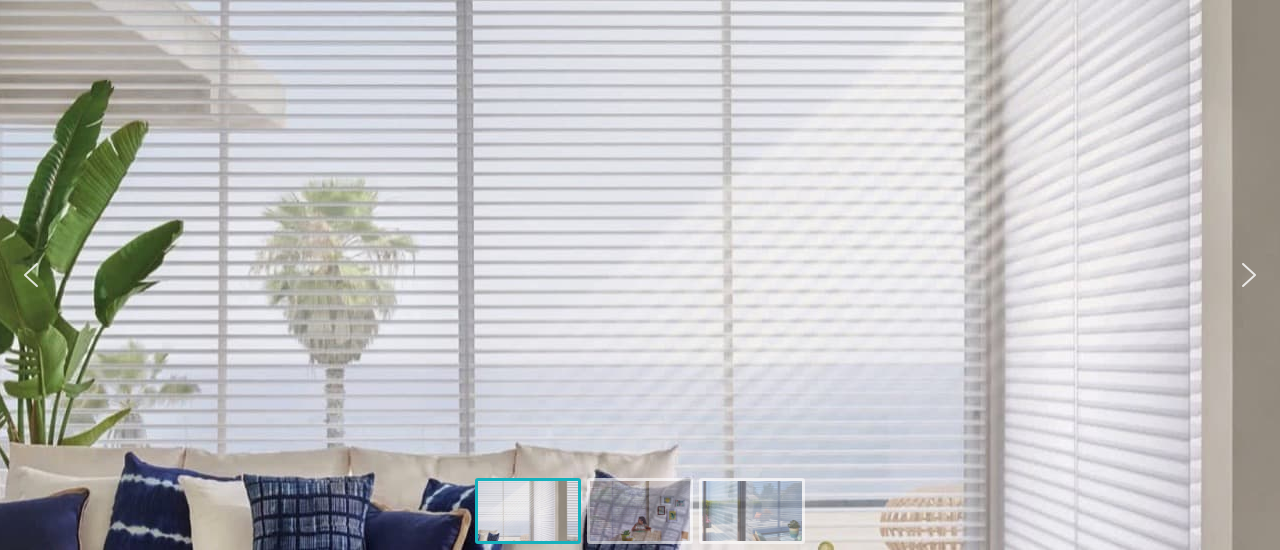What is the purpose of the shades?
Answer the question using a single word or phrase, according to the image.

UV protection and privacy